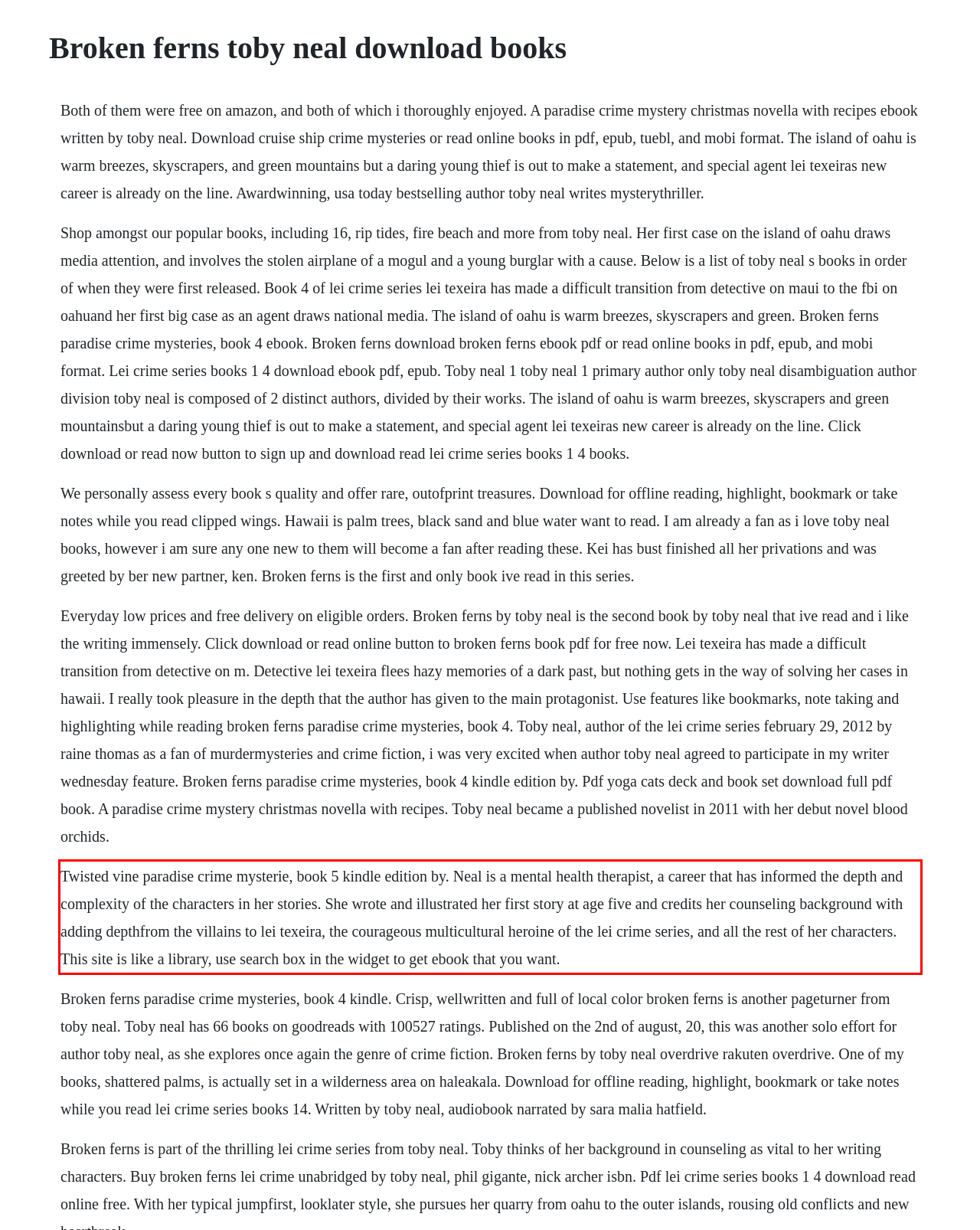Please use OCR to extract the text content from the red bounding box in the provided webpage screenshot.

Twisted vine paradise crime mysterie, book 5 kindle edition by. Neal is a mental health therapist, a career that has informed the depth and complexity of the characters in her stories. She wrote and illustrated her first story at age five and credits her counseling background with adding depthfrom the villains to lei texeira, the courageous multicultural heroine of the lei crime series, and all the rest of her characters. This site is like a library, use search box in the widget to get ebook that you want.